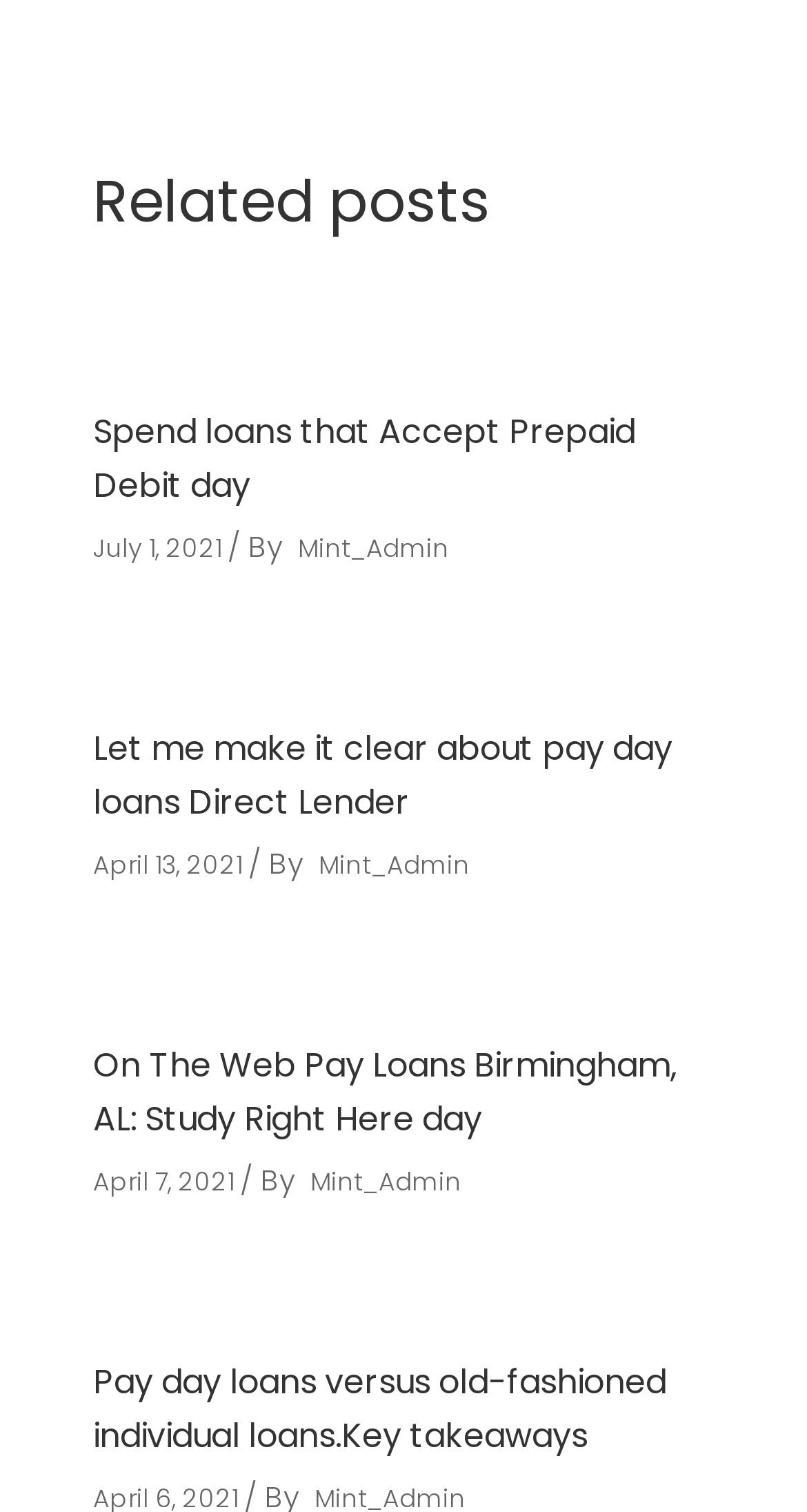Locate the bounding box of the UI element defined by this description: "April 13, 2021". The coordinates should be given as four float numbers between 0 and 1, formatted as [left, top, right, bottom].

[0.115, 0.561, 0.3, 0.584]